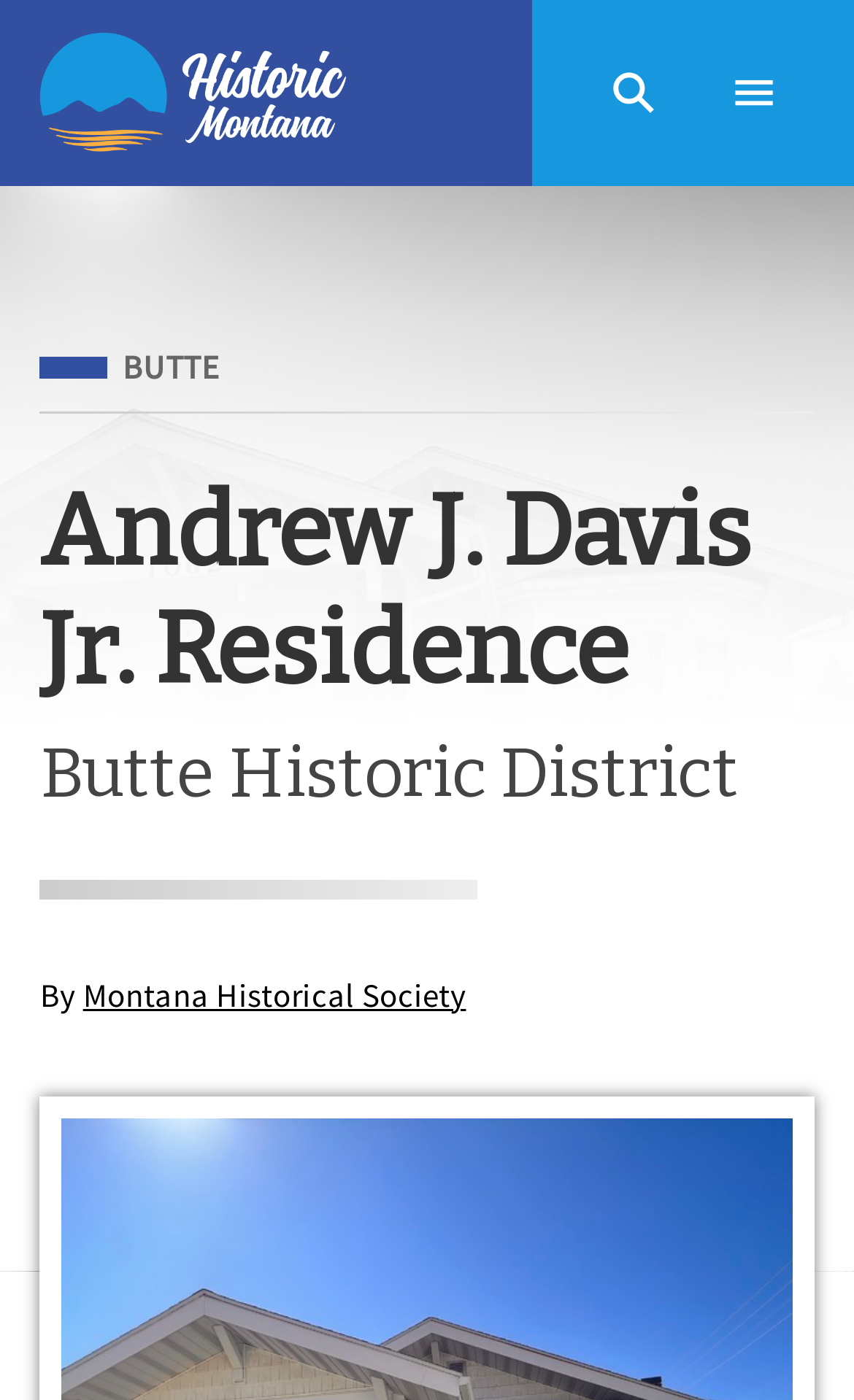Identify the bounding box of the HTML element described here: "Search". Provide the coordinates as four float numbers between 0 and 1: [left, top, right, bottom].

[0.678, 0.038, 0.803, 0.095]